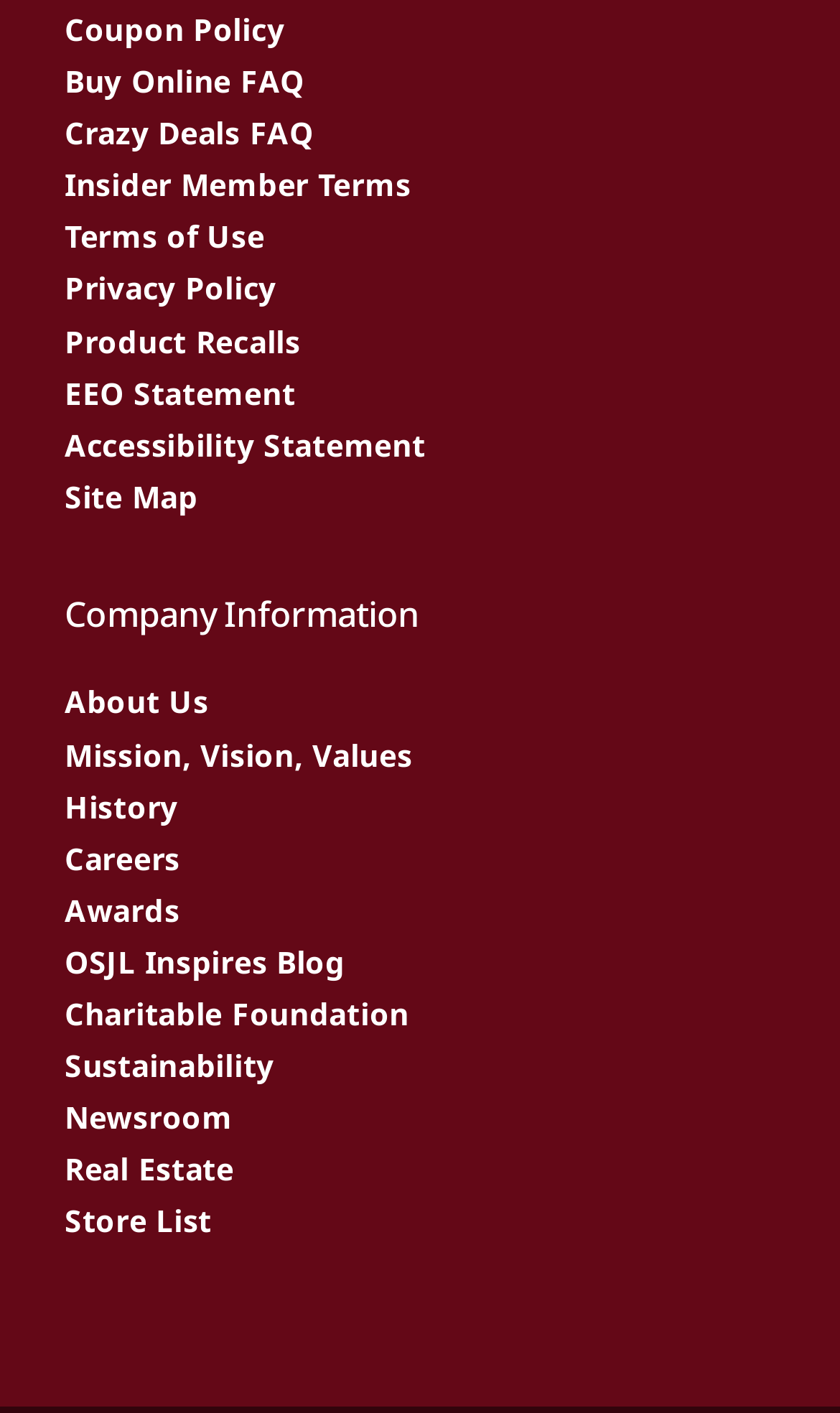What is the last link in the webpage?
Give a one-word or short-phrase answer derived from the screenshot.

Store List